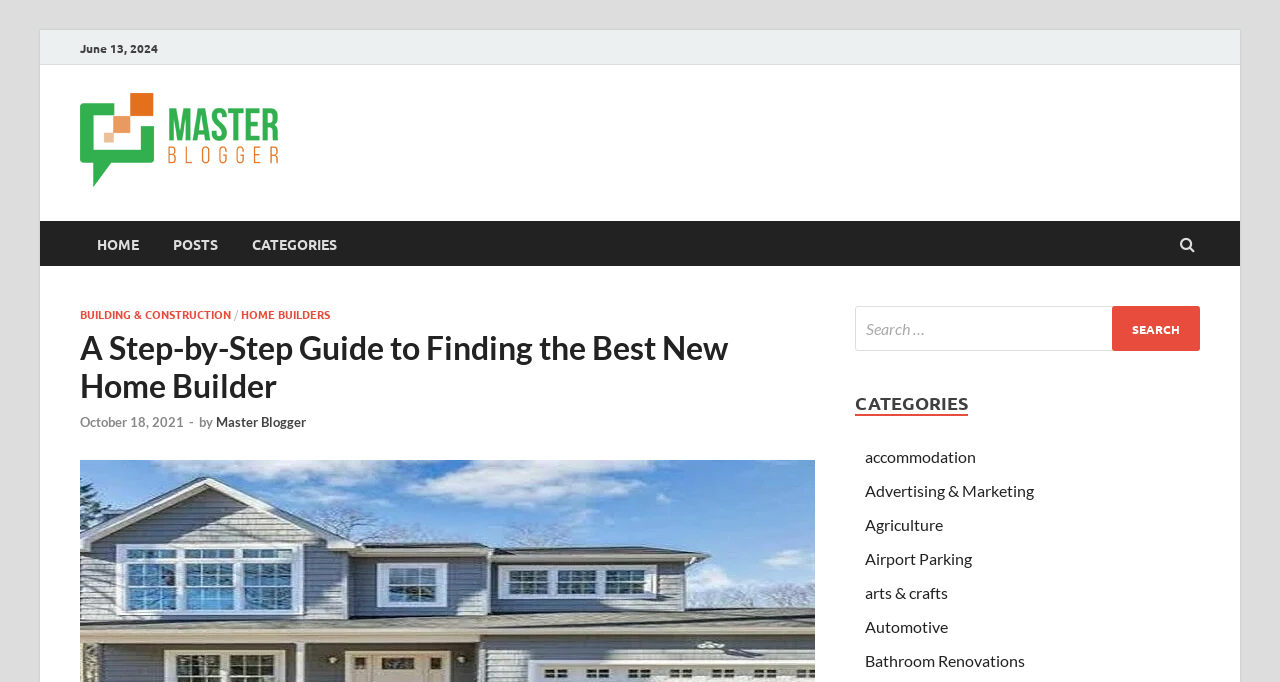Please respond to the question using a single word or phrase:
What is the category of the blog post 'Bathroom Renovations'?

HOME BUILDERS